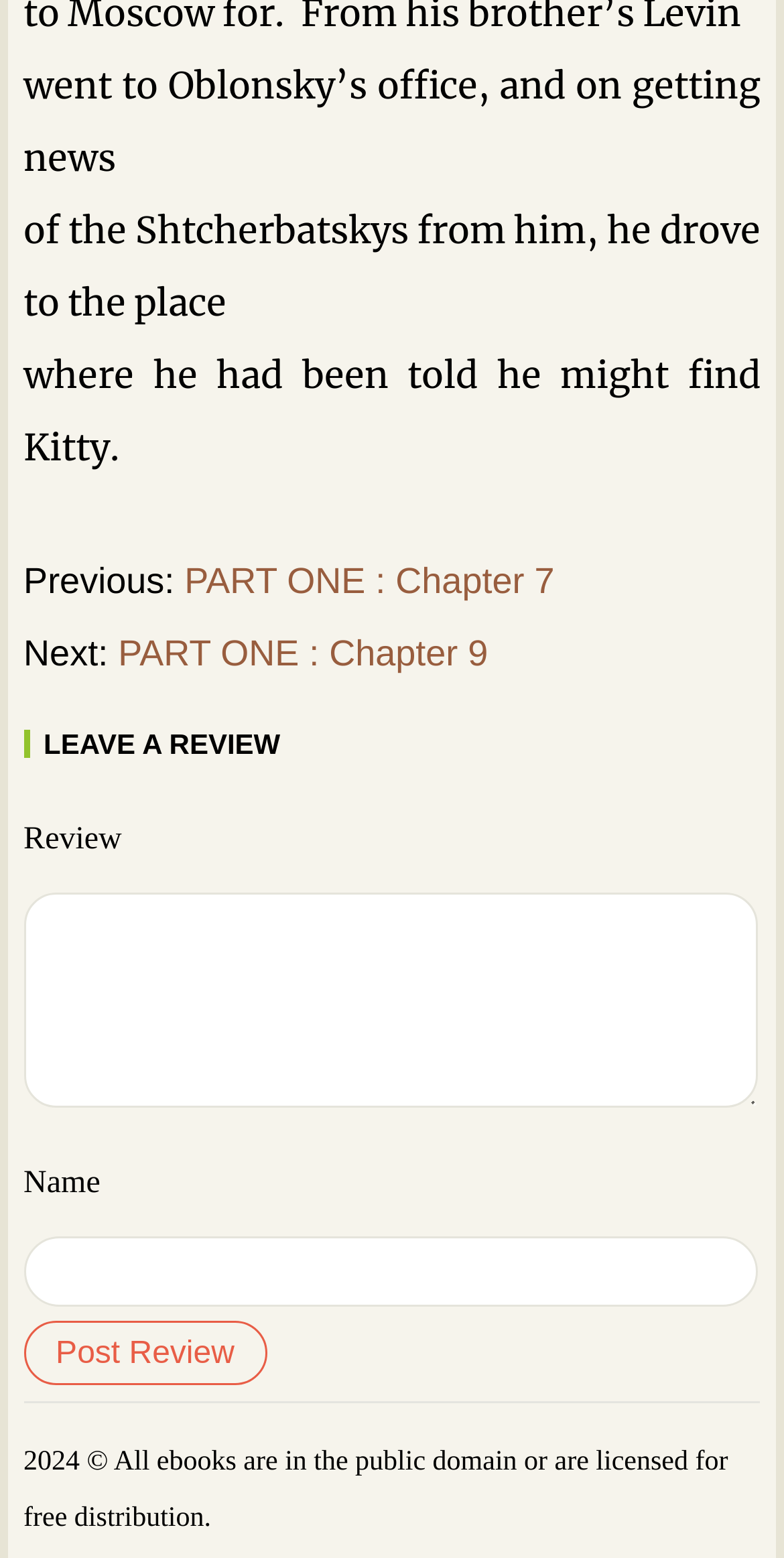What is the copyright year of the ebooks?
Answer with a single word or phrase by referring to the visual content.

2024